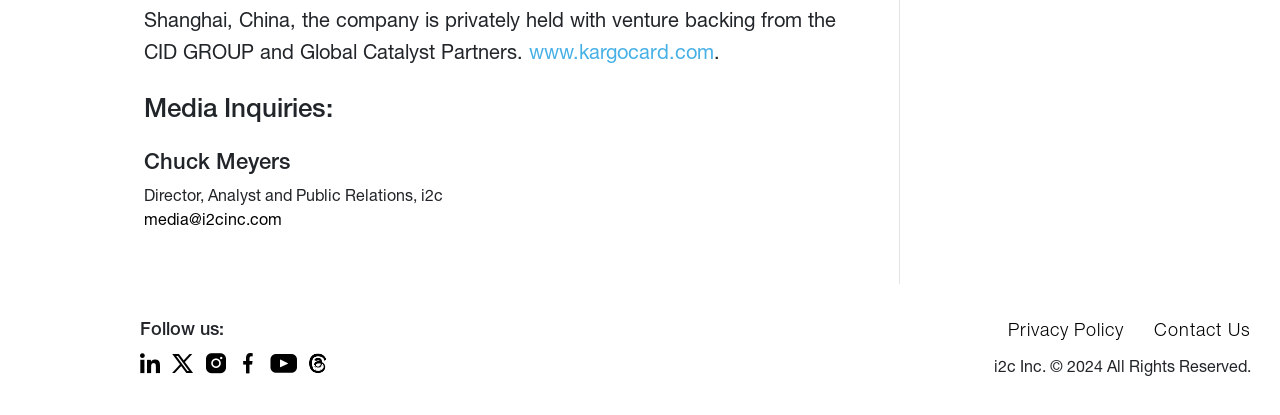Please identify the bounding box coordinates of the region to click in order to complete the task: "Follow i2c on social media". The coordinates must be four float numbers between 0 and 1, specified as [left, top, right, bottom].

[0.109, 0.851, 0.125, 0.911]